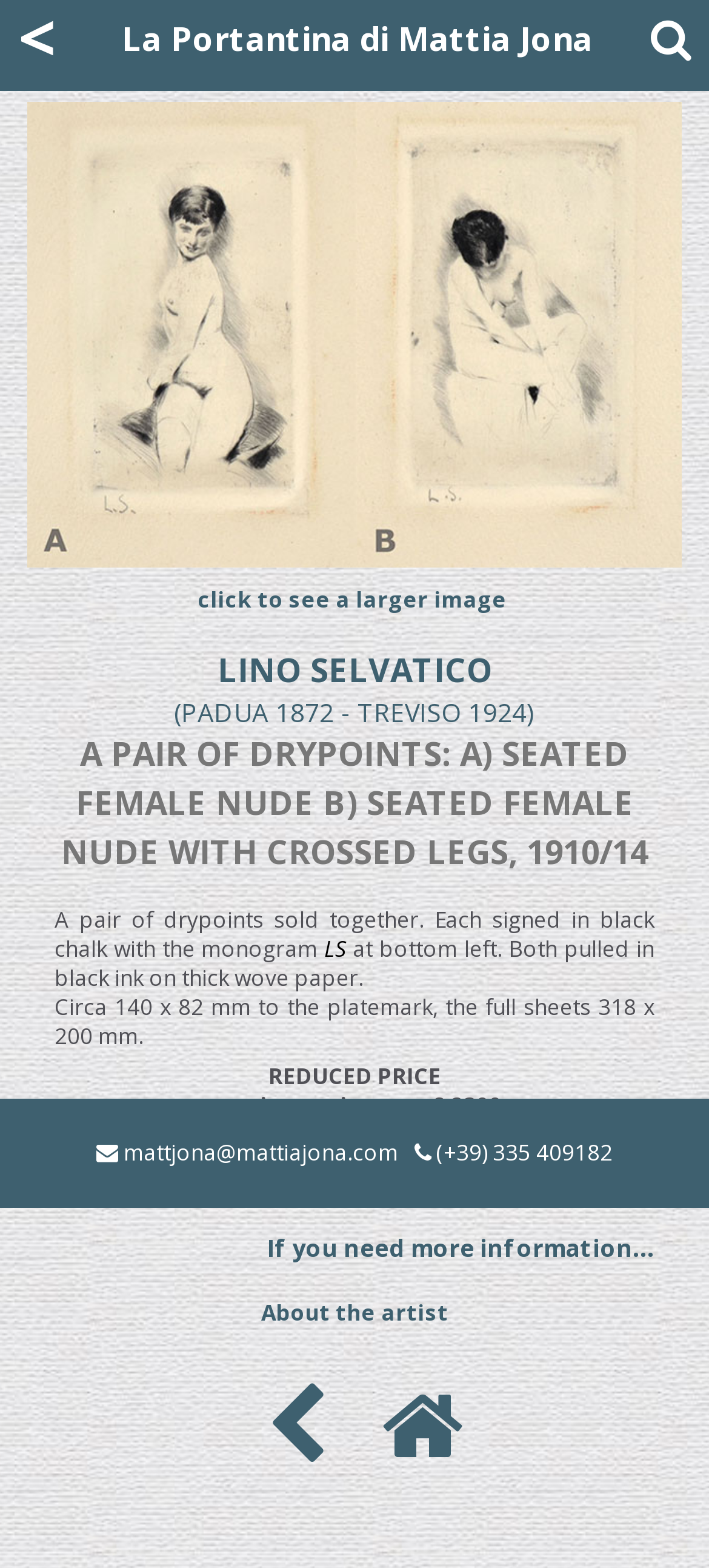Answer the question below using just one word or a short phrase: 
What is the price of the artwork?

1.500,00 €